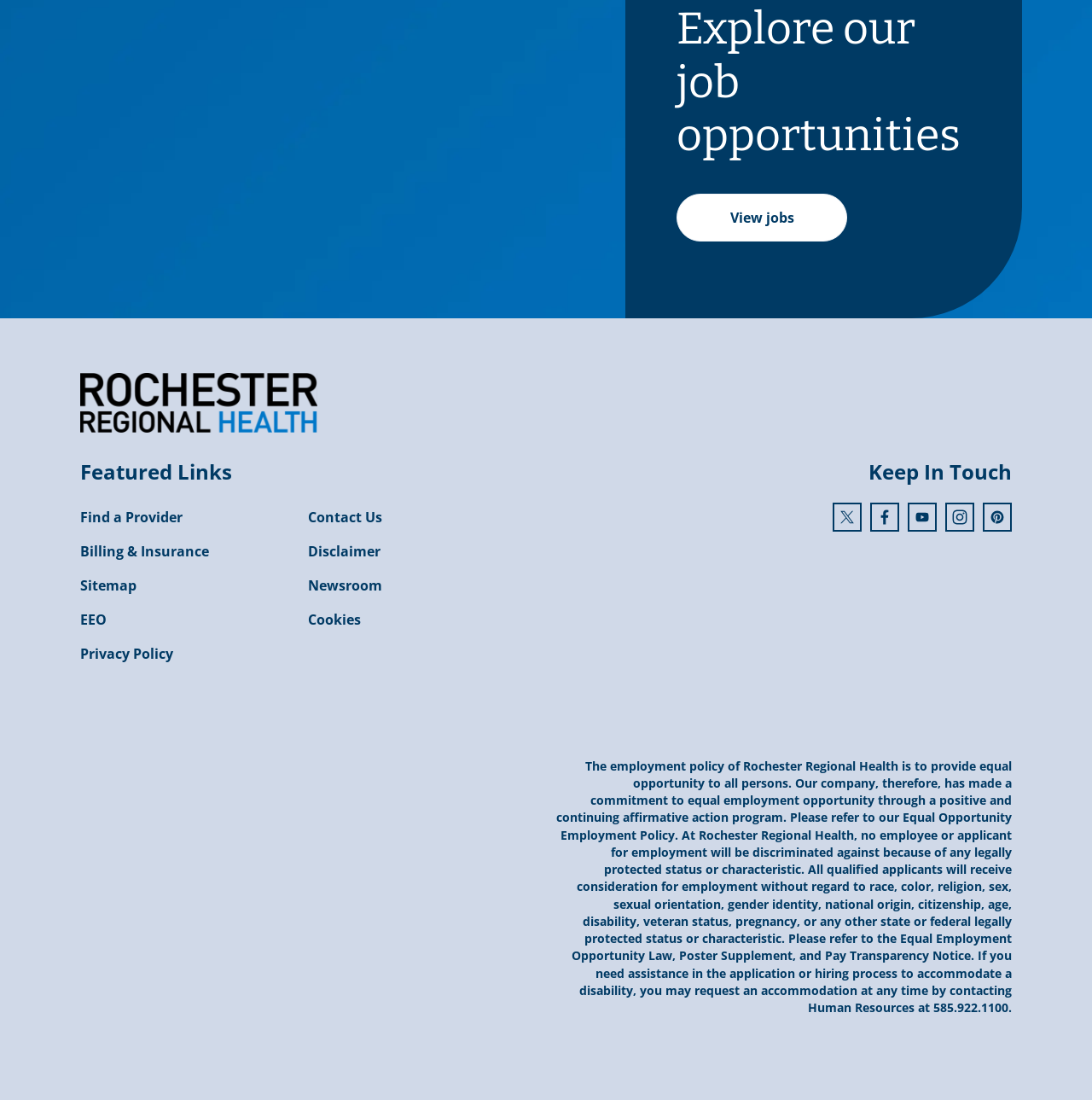What is the name of the organization?
Carefully examine the image and provide a detailed answer to the question.

The name of the organization can be inferred from the image element with the text 'Rochester Regional Health Careers' at coordinates [0.073, 0.339, 0.291, 0.394].